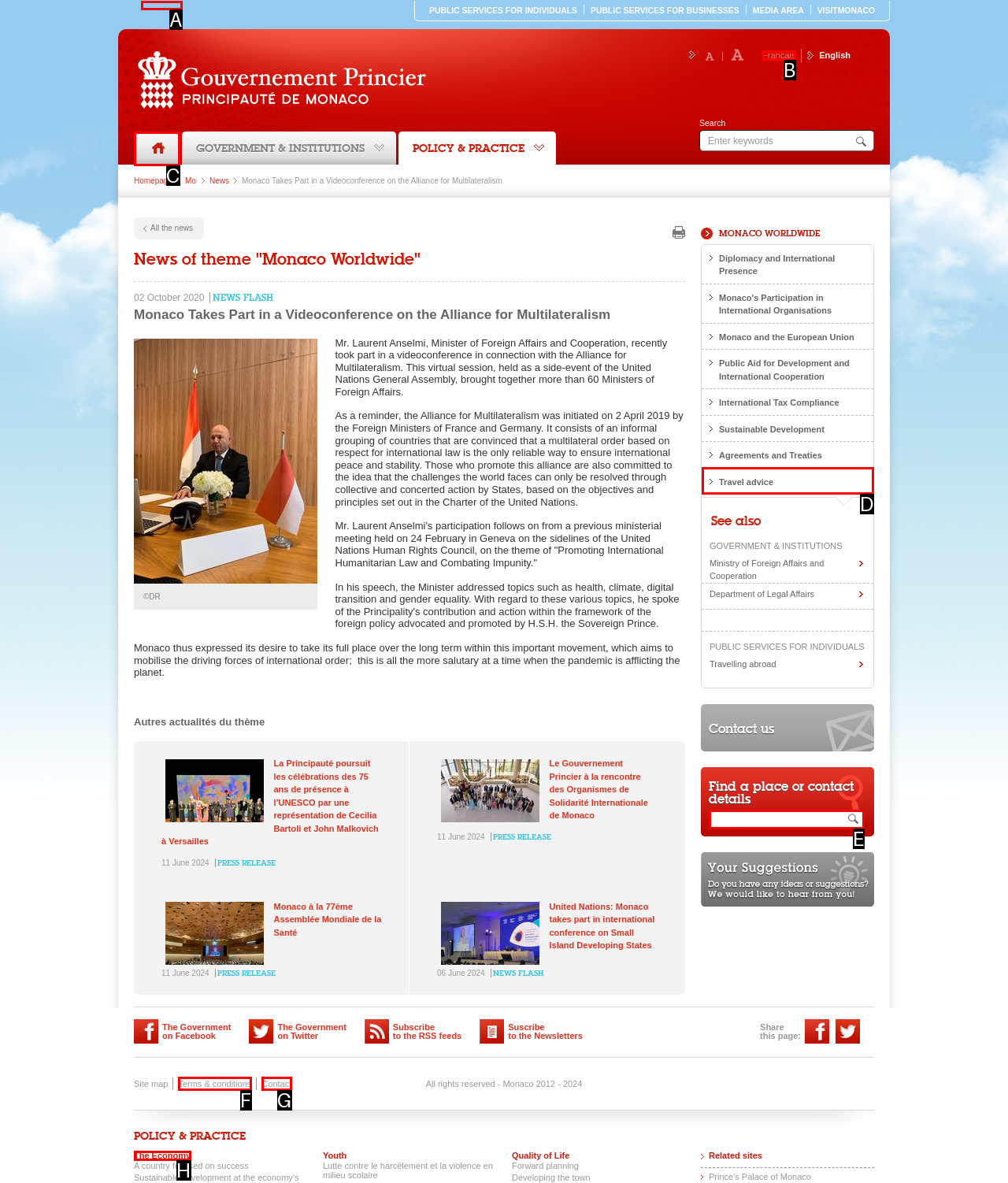Given the description: Introduction, identify the corresponding option. Answer with the letter of the appropriate option directly.

A